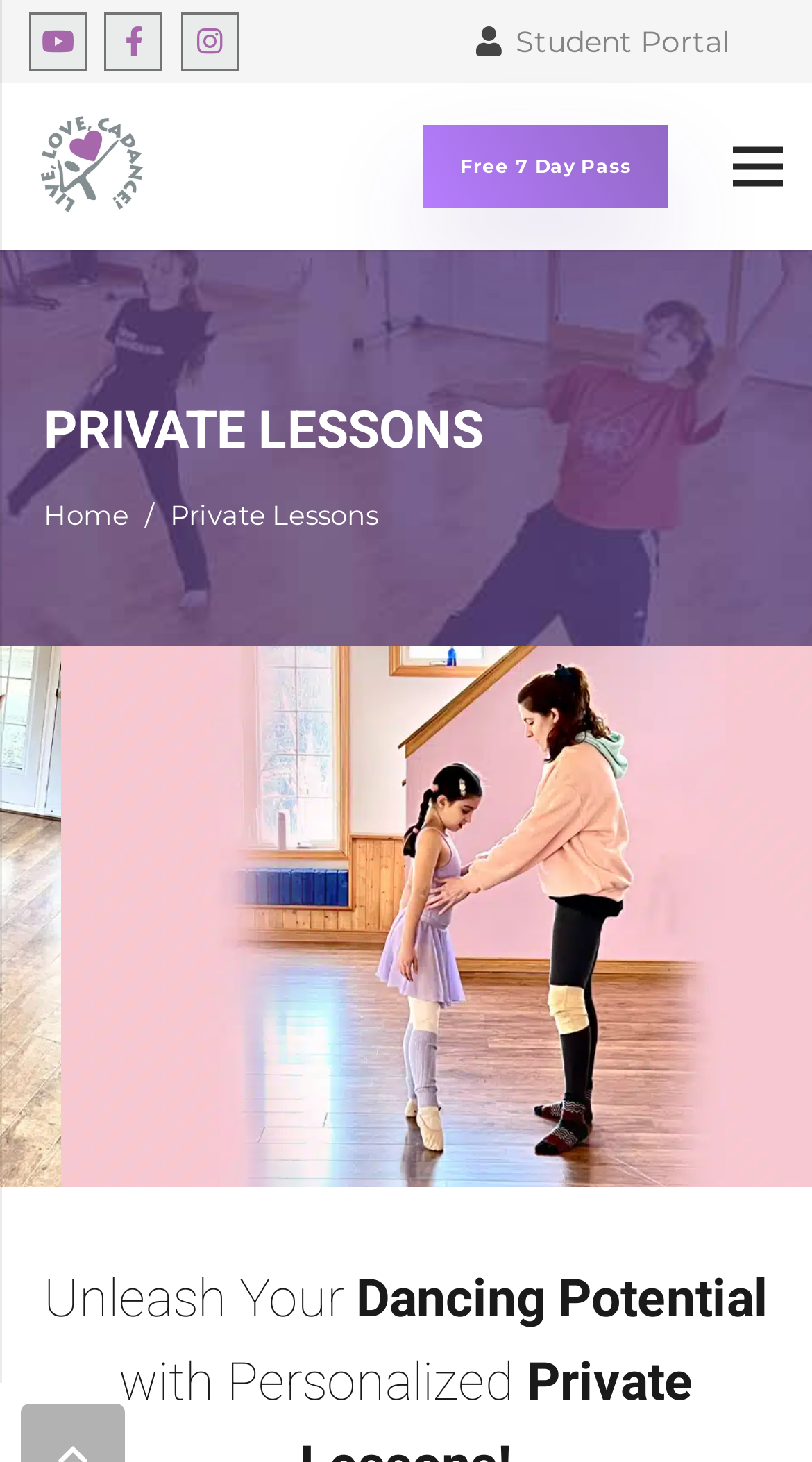Please specify the bounding box coordinates of the clickable section necessary to execute the following command: "Click on the link 'Next post: The Love Bear Rose Tradition'".

None